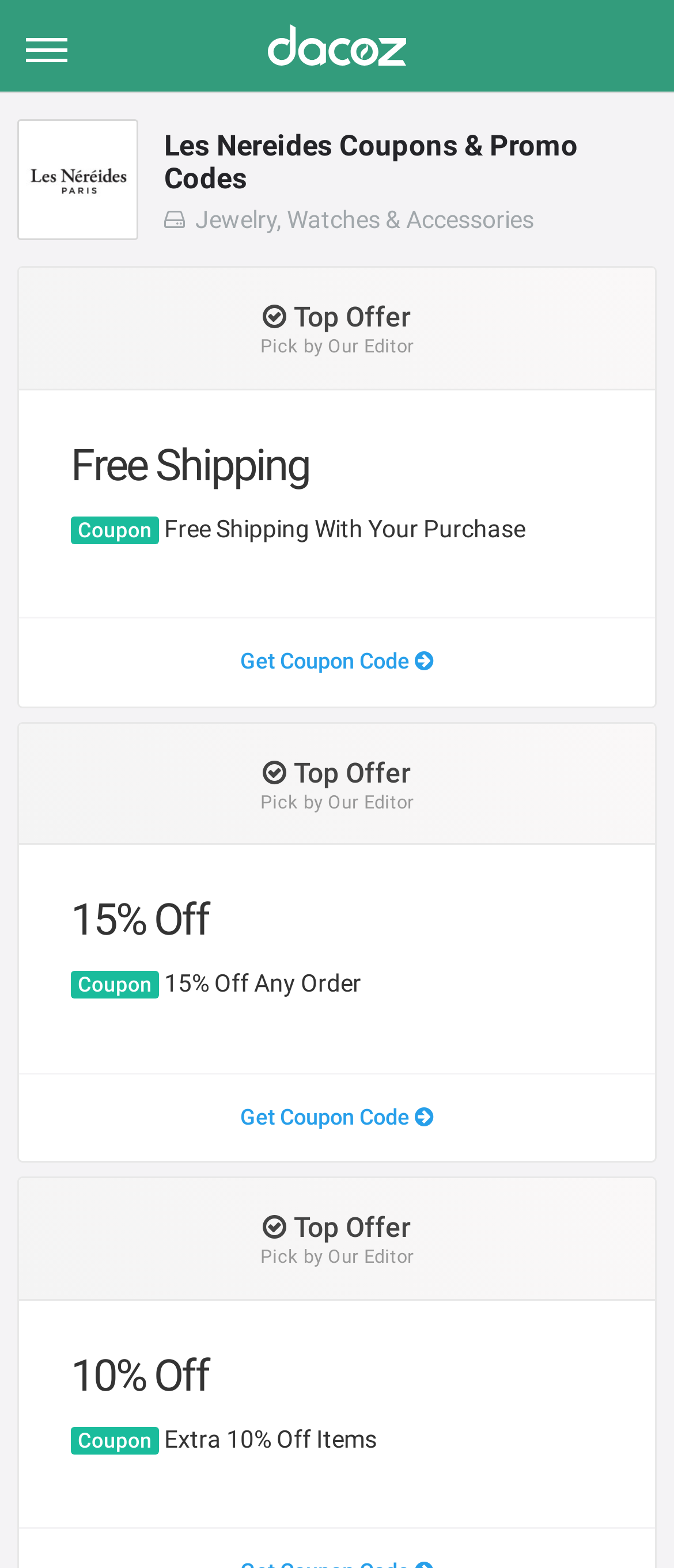What is the average savings?
Use the screenshot to answer the question with a single word or phrase.

$28.60